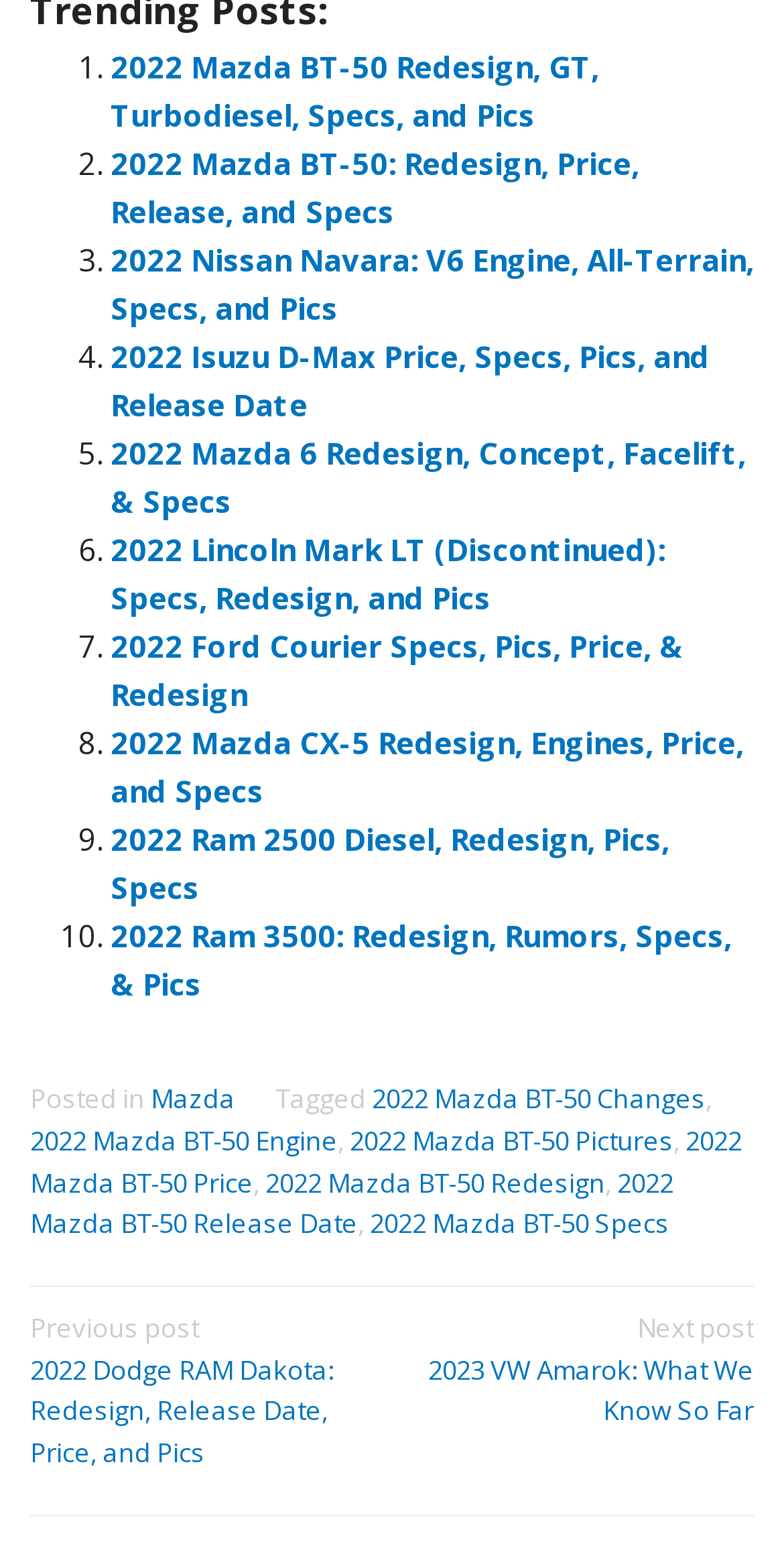Locate the bounding box coordinates of the element you need to click to accomplish the task described by this instruction: "View 2022 Mazda 6 Redesign, Concept, Facelift, & Specs".

[0.141, 0.281, 0.951, 0.338]